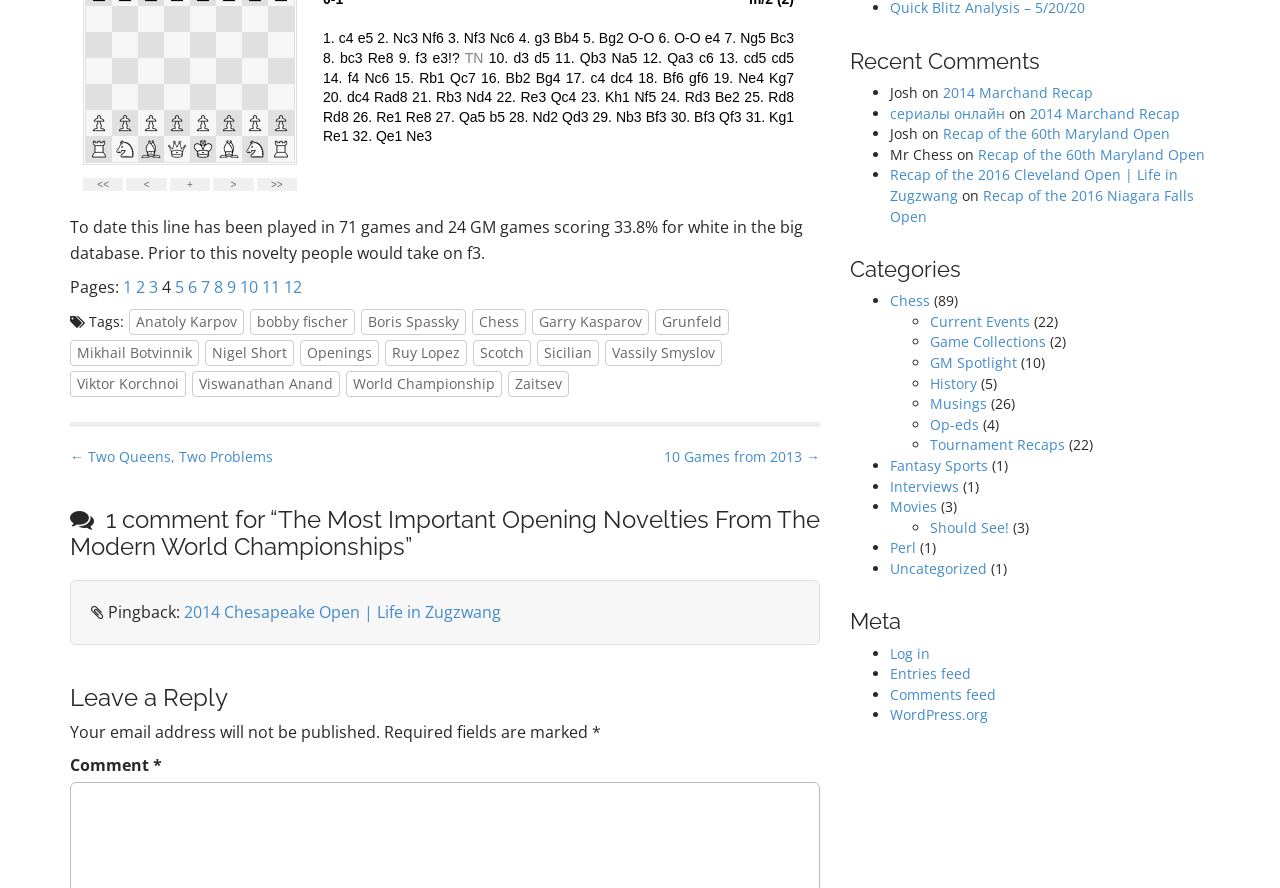Identify the bounding box coordinates of the section to be clicked to complete the task described by the following instruction: "Click on the 'Anatoly Karpov' tag to view related content". The coordinates should be four float numbers between 0 and 1, formatted as [left, top, right, bottom].

[0.101, 0.348, 0.191, 0.378]